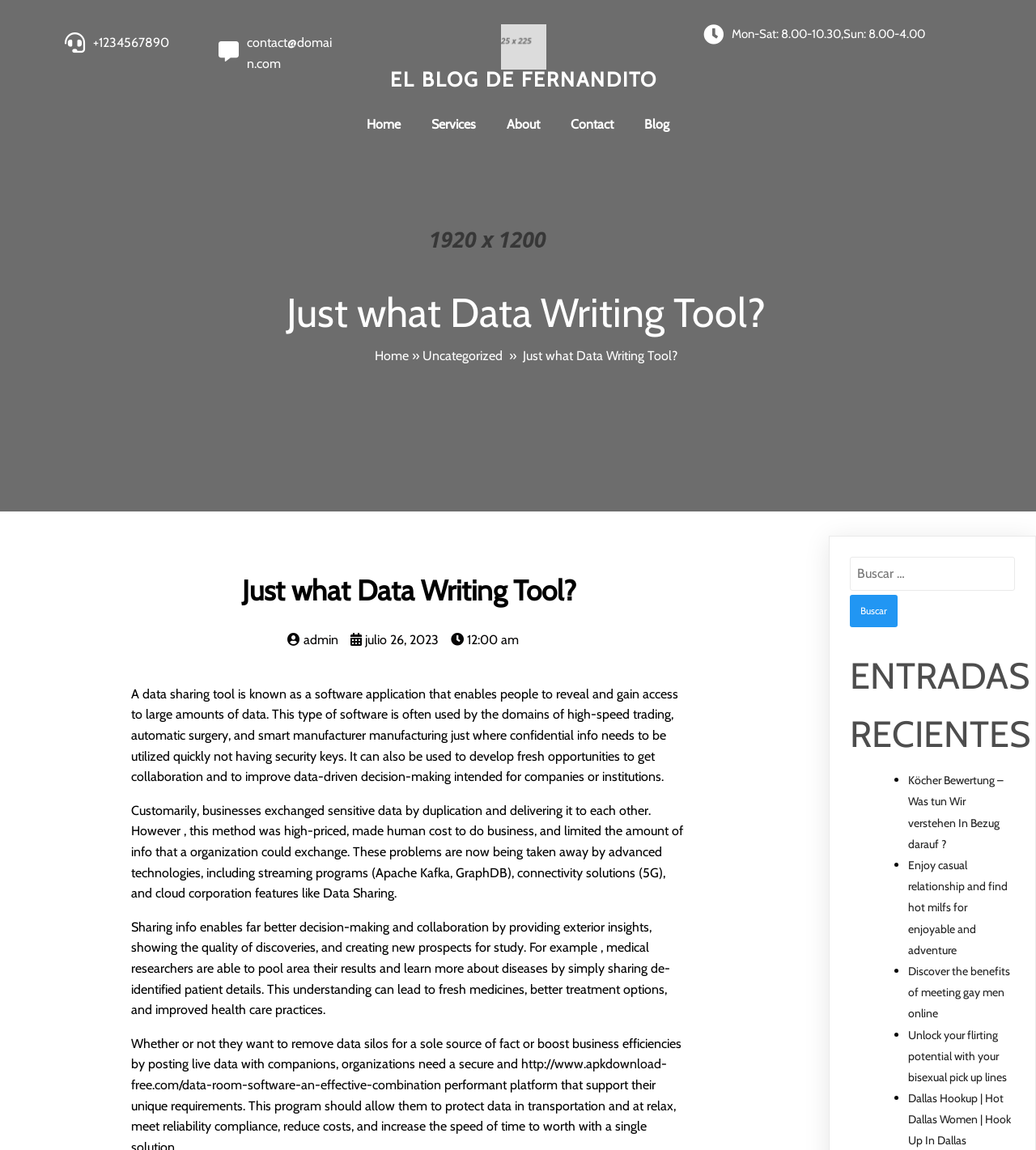Please find the bounding box coordinates of the element that must be clicked to perform the given instruction: "Click the 'Home' link". The coordinates should be four float numbers from 0 to 1, i.e., [left, top, right, bottom].

[0.341, 0.099, 0.4, 0.117]